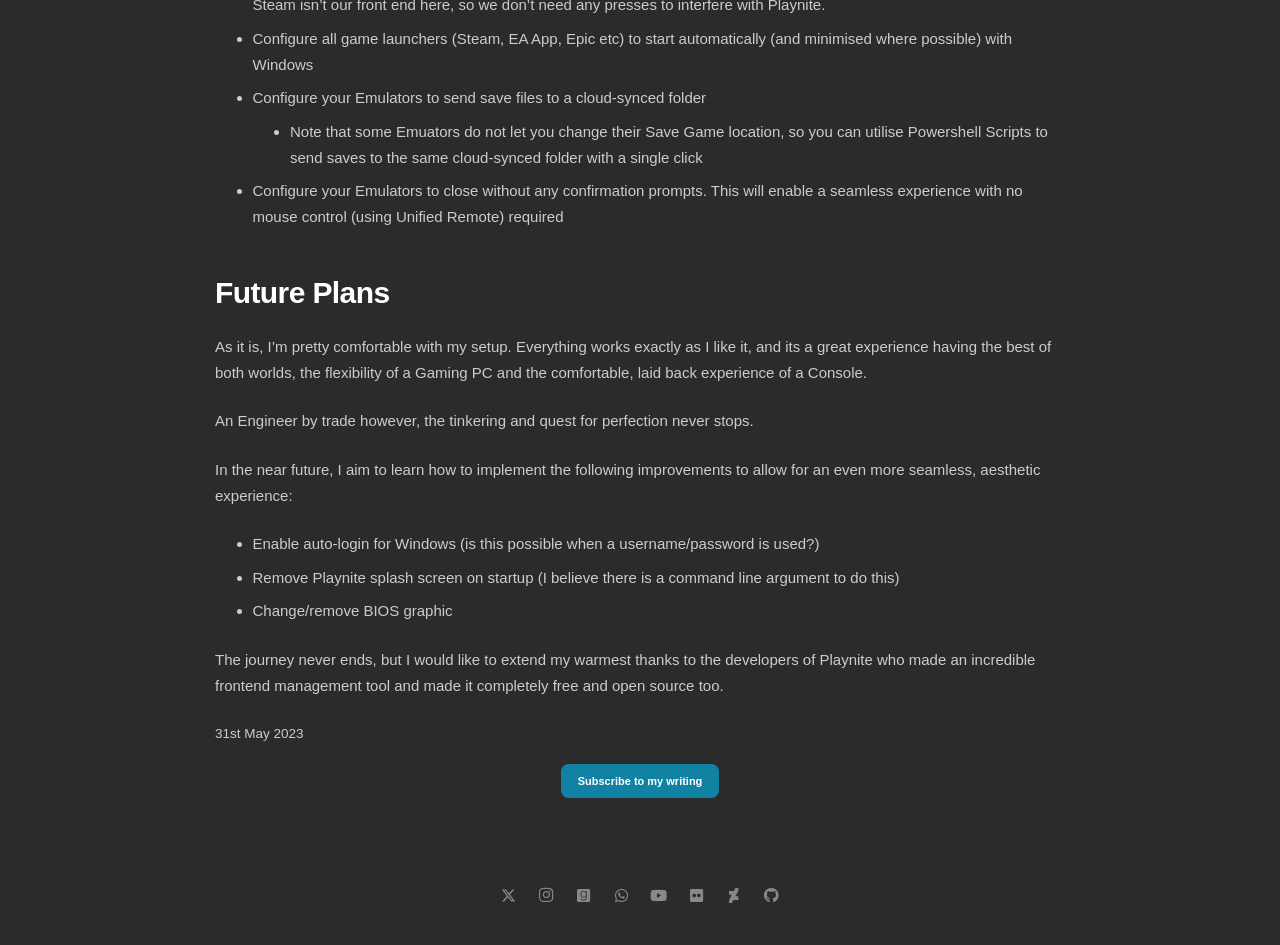Please predict the bounding box coordinates of the element's region where a click is necessary to complete the following instruction: "View Instagram". The coordinates should be represented by four float numbers between 0 and 1, i.e., [left, top, right, bottom].

[0.412, 0.928, 0.441, 0.968]